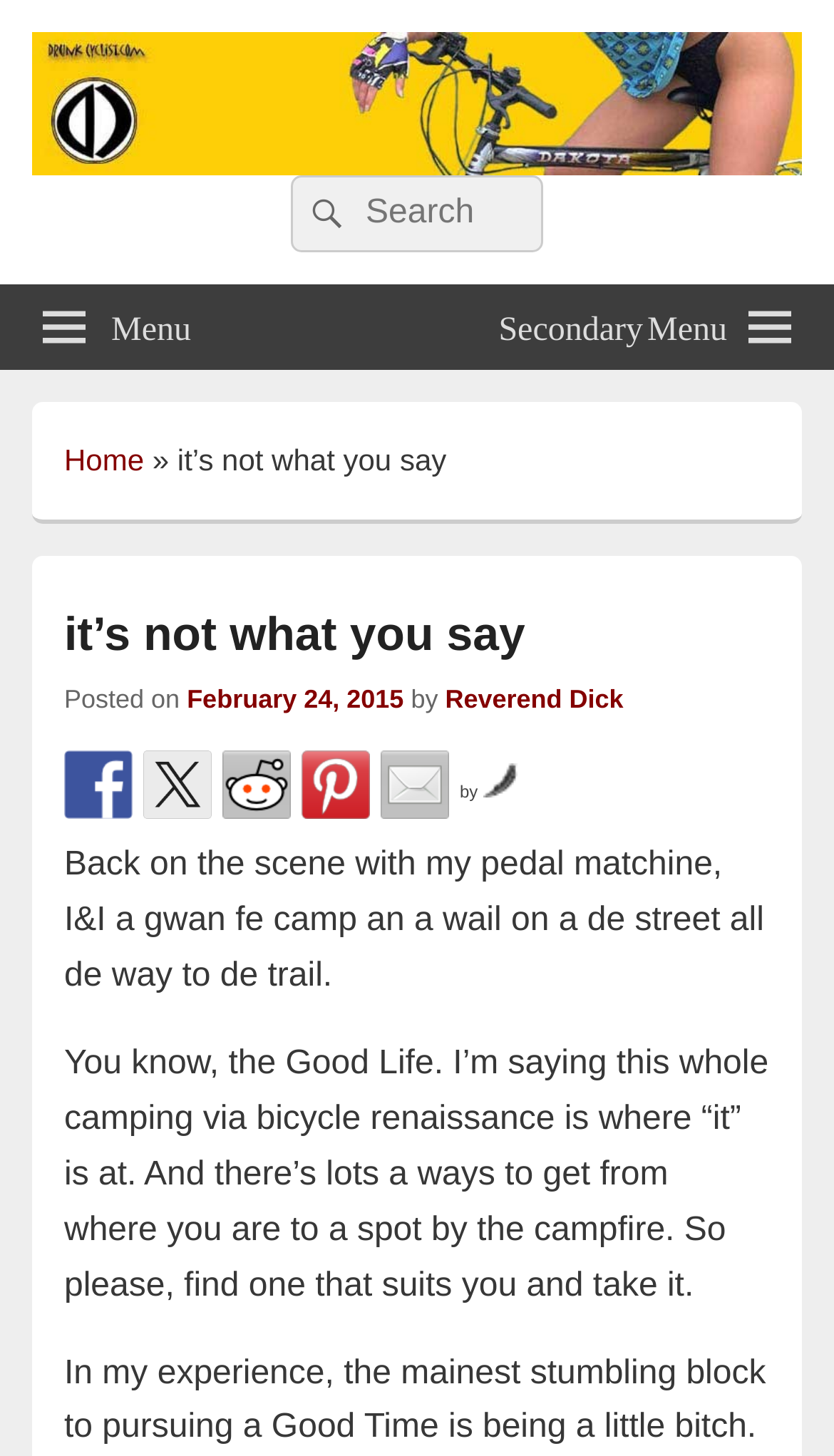Provide a comprehensive description of the webpage.

The webpage appears to be a blog post from Drunkcyclist.com, with the title "it's not what you say". At the top left corner, there is a logo of Drunkcyclist.com, which is an image with a link to the website. Next to the logo, there is a tagline "Two Wheels. One Dark Lord." in a smaller font.

On the top right corner, there is a search bar with a search button and a placeholder text "Search for:". Below the search bar, there are two menu links, "Menu" and "Secondary Menu", which are not expanded by default.

The main content of the blog post starts with a heading "it's not what you say" followed by the posted date "February 24, 2015" and the author's name "Reverend Dick". The post contains two paragraphs of text, with the first paragraph describing the joy of camping via bicycle and the second paragraph encouraging readers to find their own way to get to a campsite.

On the right side of the main content, there are five social media links, including Facebook, Twitter, Reddit, Pinterest, and mail, each represented by an image. At the bottom of the page, there is a link "by feather" with an image of a feather.

Throughout the page, there are no prominent images or graphics, except for the logo and social media icons. The overall layout is simple and easy to navigate, with a focus on the blog post content.